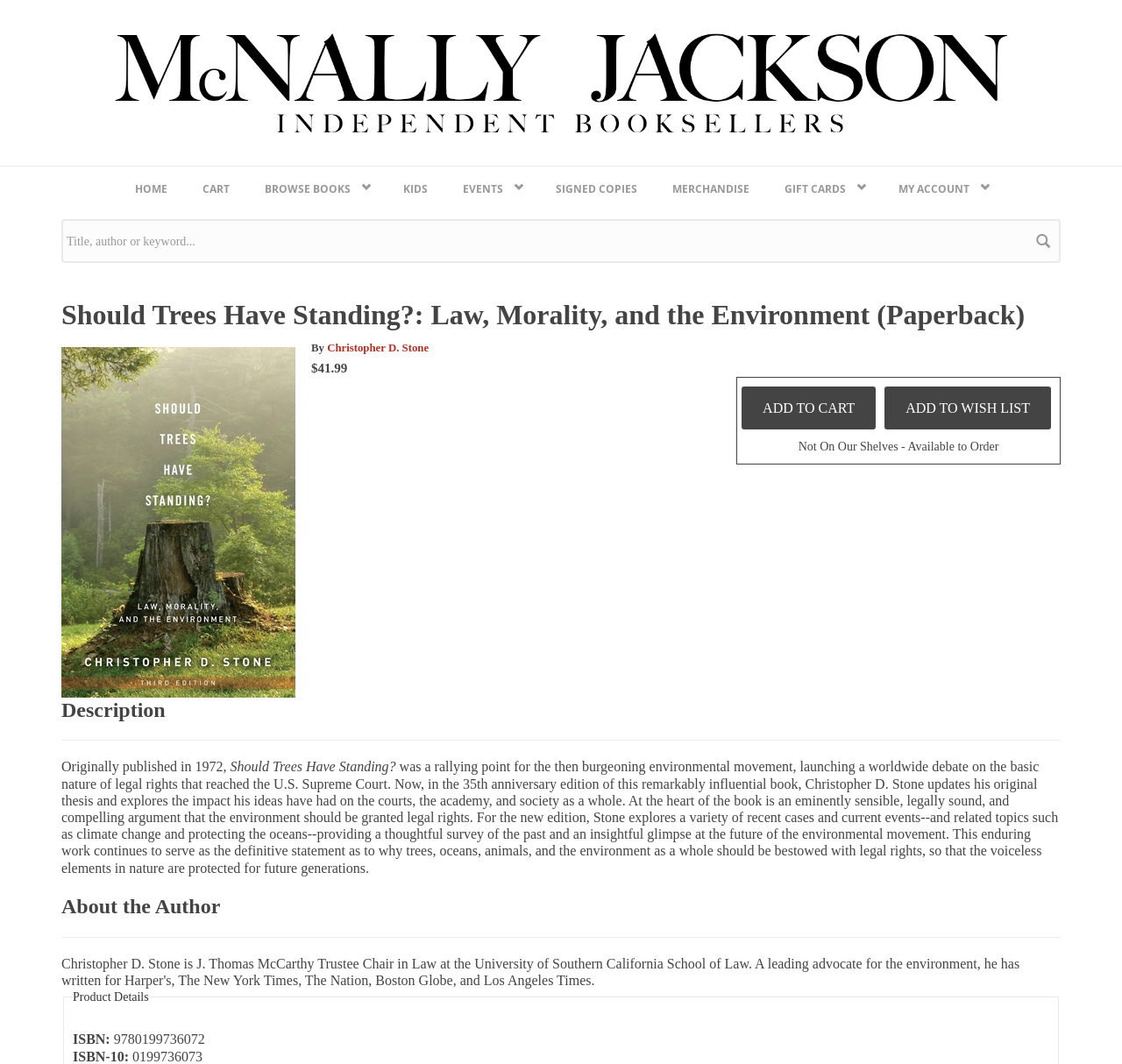Bounding box coordinates are specified in the format (top-left x, top-left y, bottom-right x, bottom-right y). All values are floating point numbers bounded between 0 and 1. Please provide the bounding box coordinate of the region this sentence describes: Merchandise

[0.584, 0.154, 0.684, 0.201]